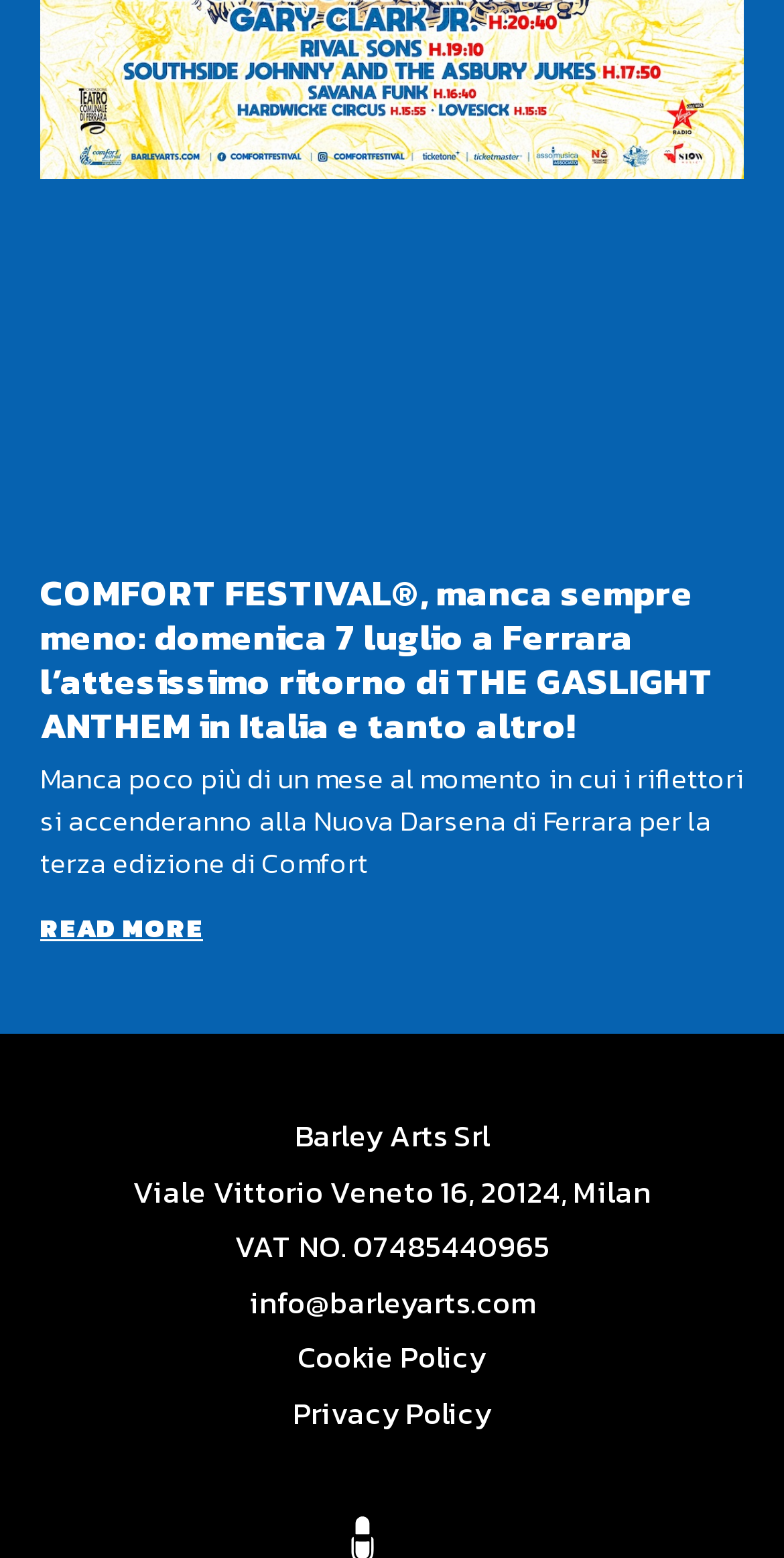Please locate the UI element described by "Career" and provide its bounding box coordinates.

None